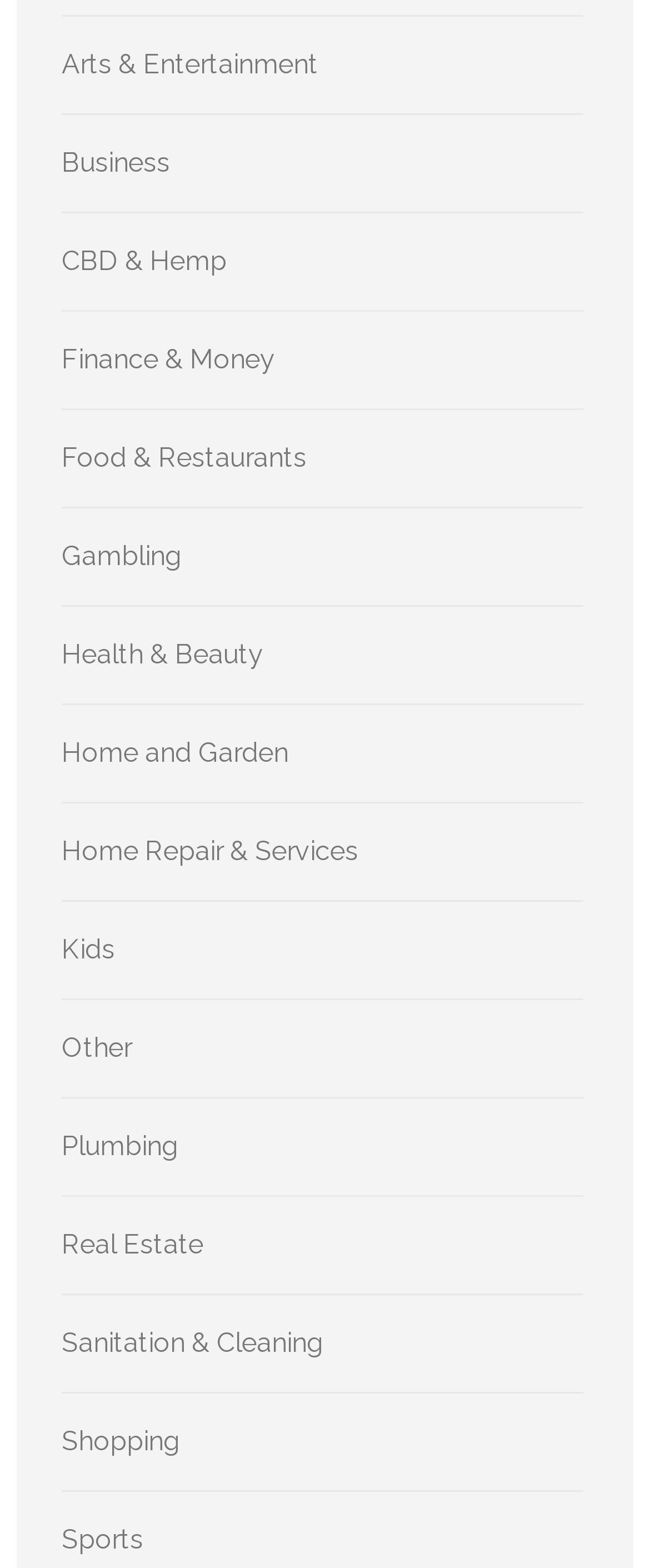Kindly determine the bounding box coordinates for the clickable area to achieve the given instruction: "Click the SEAL & SCRIBE link".

None